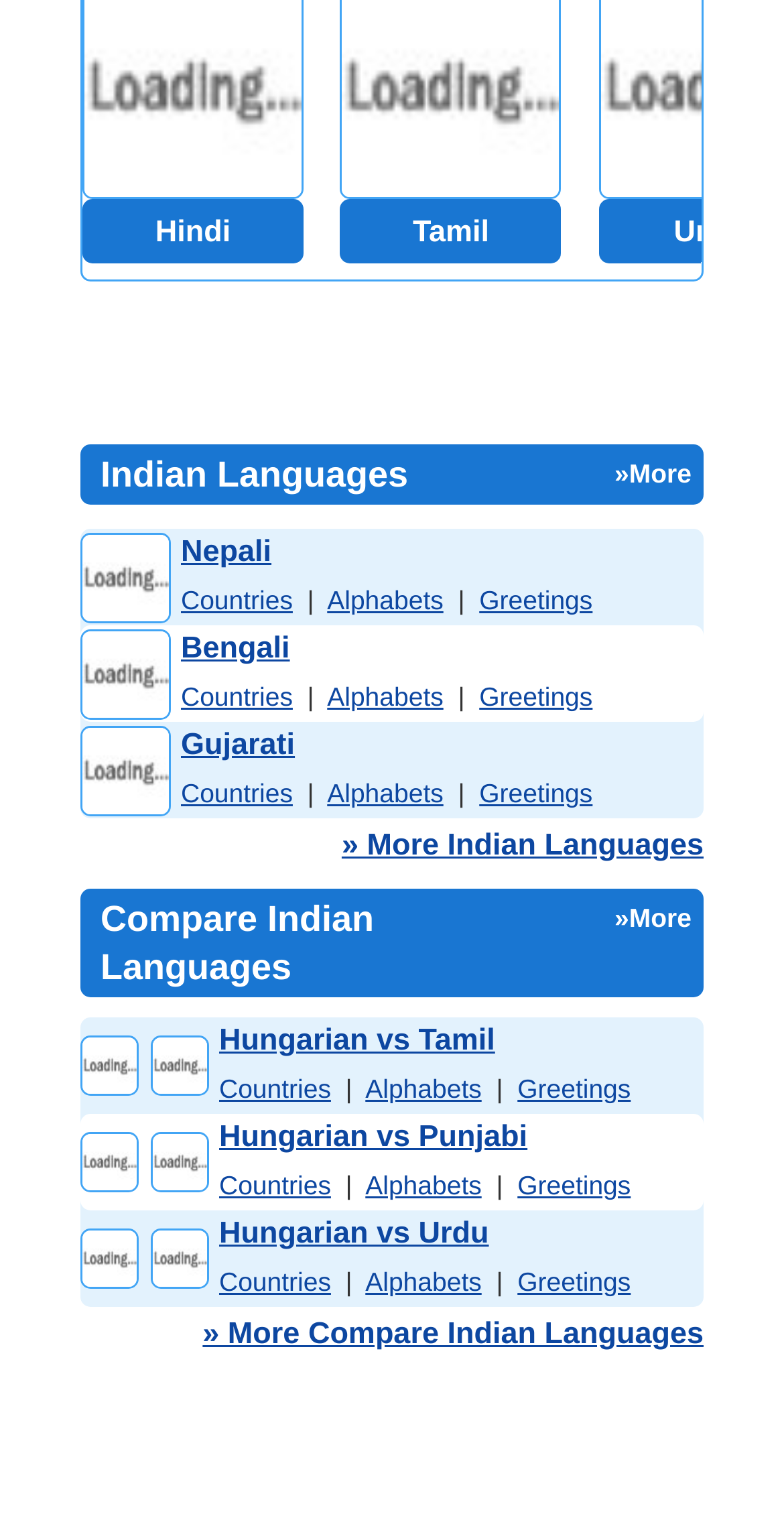Specify the bounding box coordinates of the area to click in order to follow the given instruction: "Click on Hindi."

[0.105, 0.131, 0.387, 0.174]